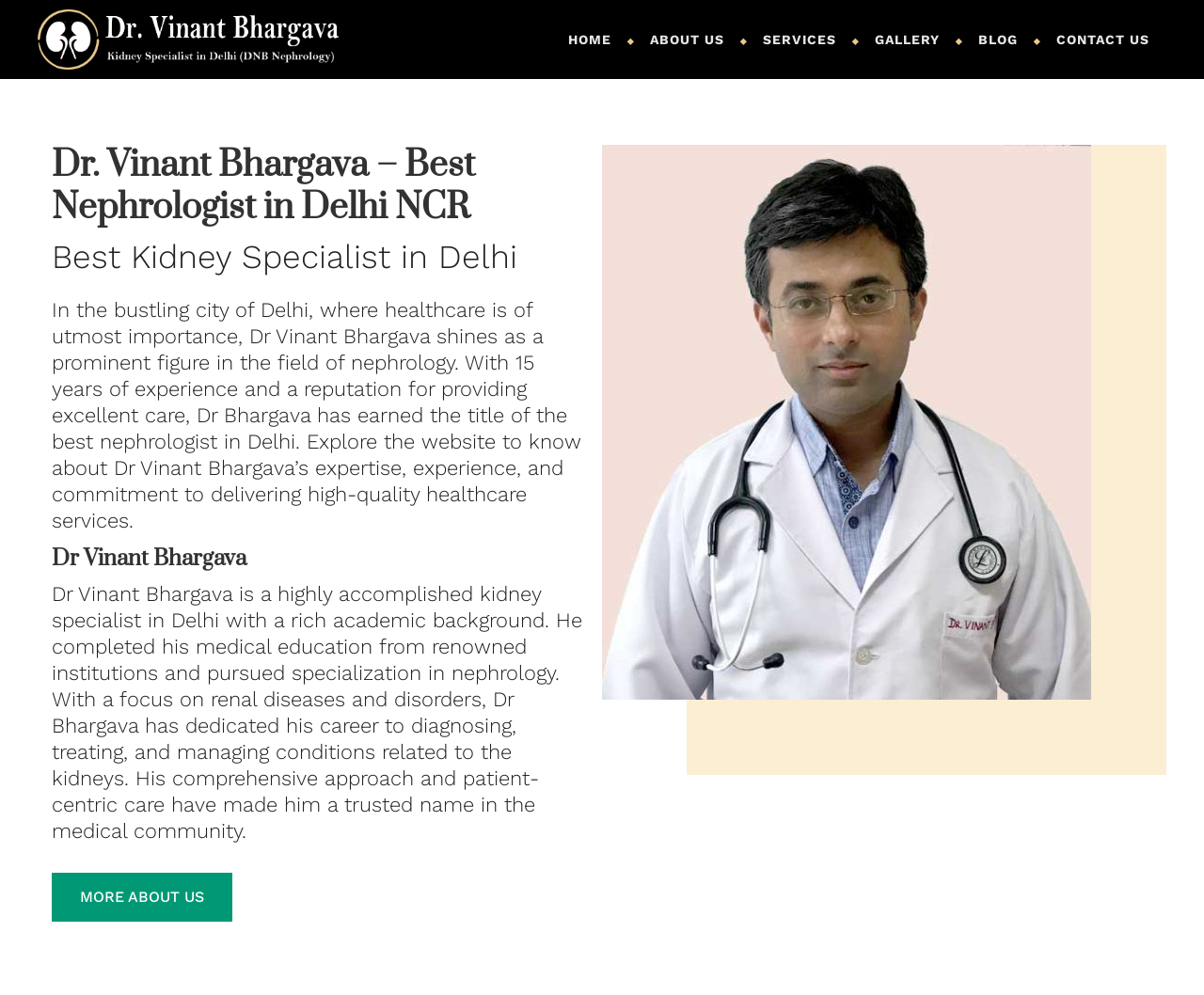Select the bounding box coordinates of the element I need to click to carry out the following instruction: "Read more about Dr Vinant Bhargava".

[0.043, 0.878, 0.193, 0.927]